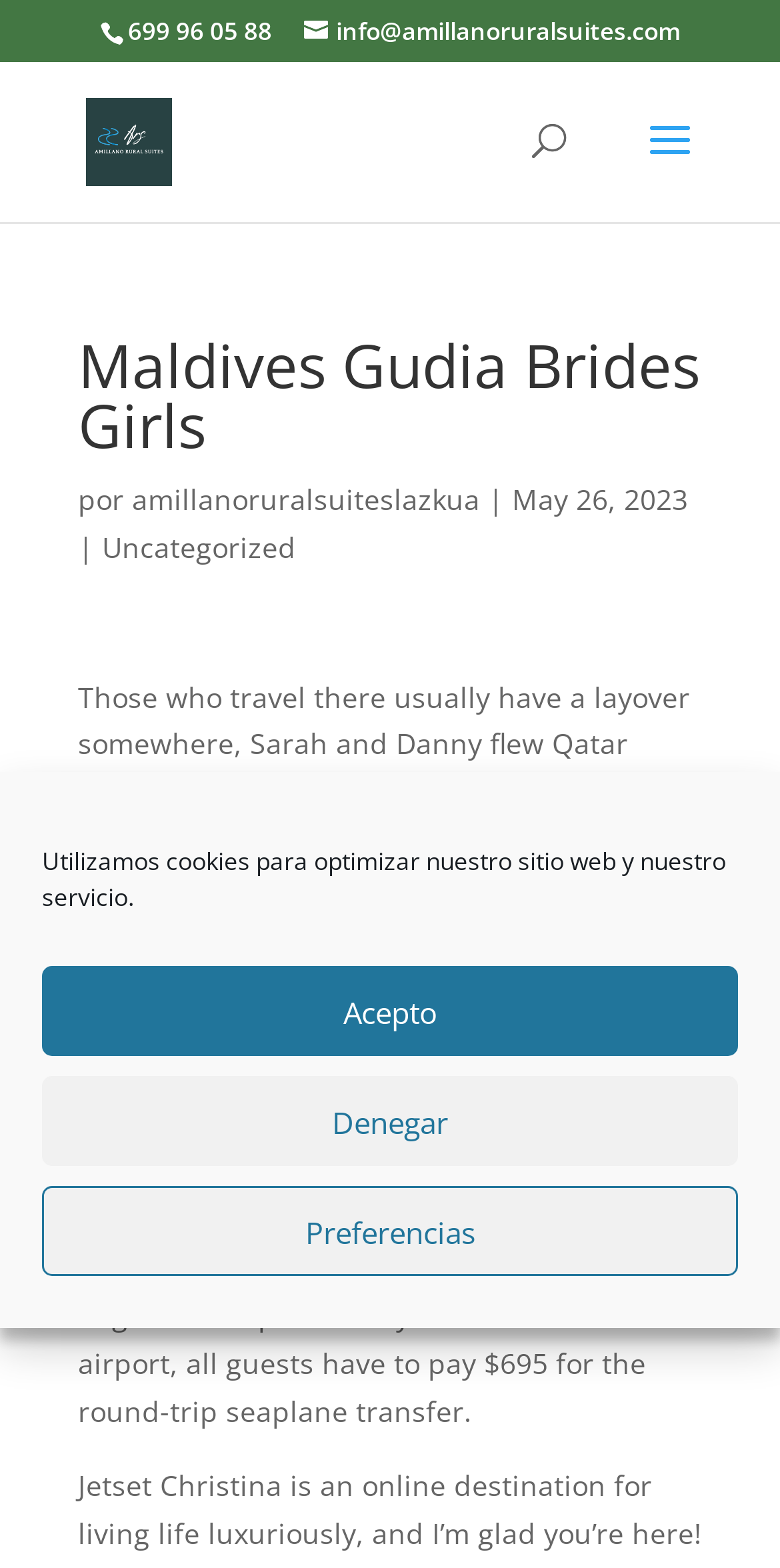Please examine the image and provide a detailed answer to the question: What is the name of the resort mentioned in the webpage?

I found the name of the resort mentioned in the webpage by reading the static text element with the bounding box coordinates [0.1, 0.432, 0.897, 0.911]. The text content of this element mentions 'the St. Regis', which appears to be the name of a resort.